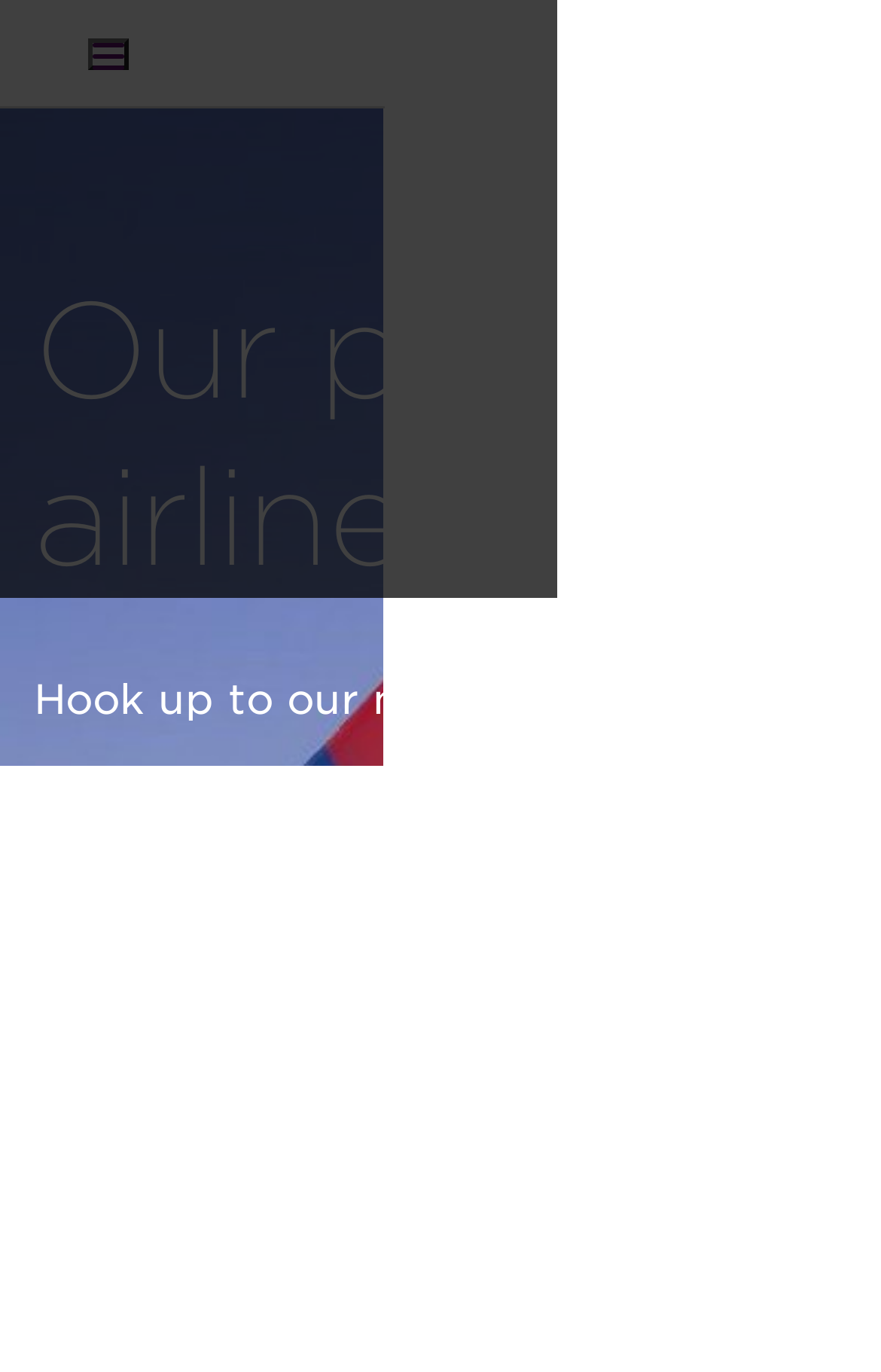Locate the bounding box of the UI element defined by this description: "Joint venture partners". The coordinates should be given as four float numbers between 0 and 1, formatted as [left, top, right, bottom].

[0.237, 0.715, 0.714, 0.749]